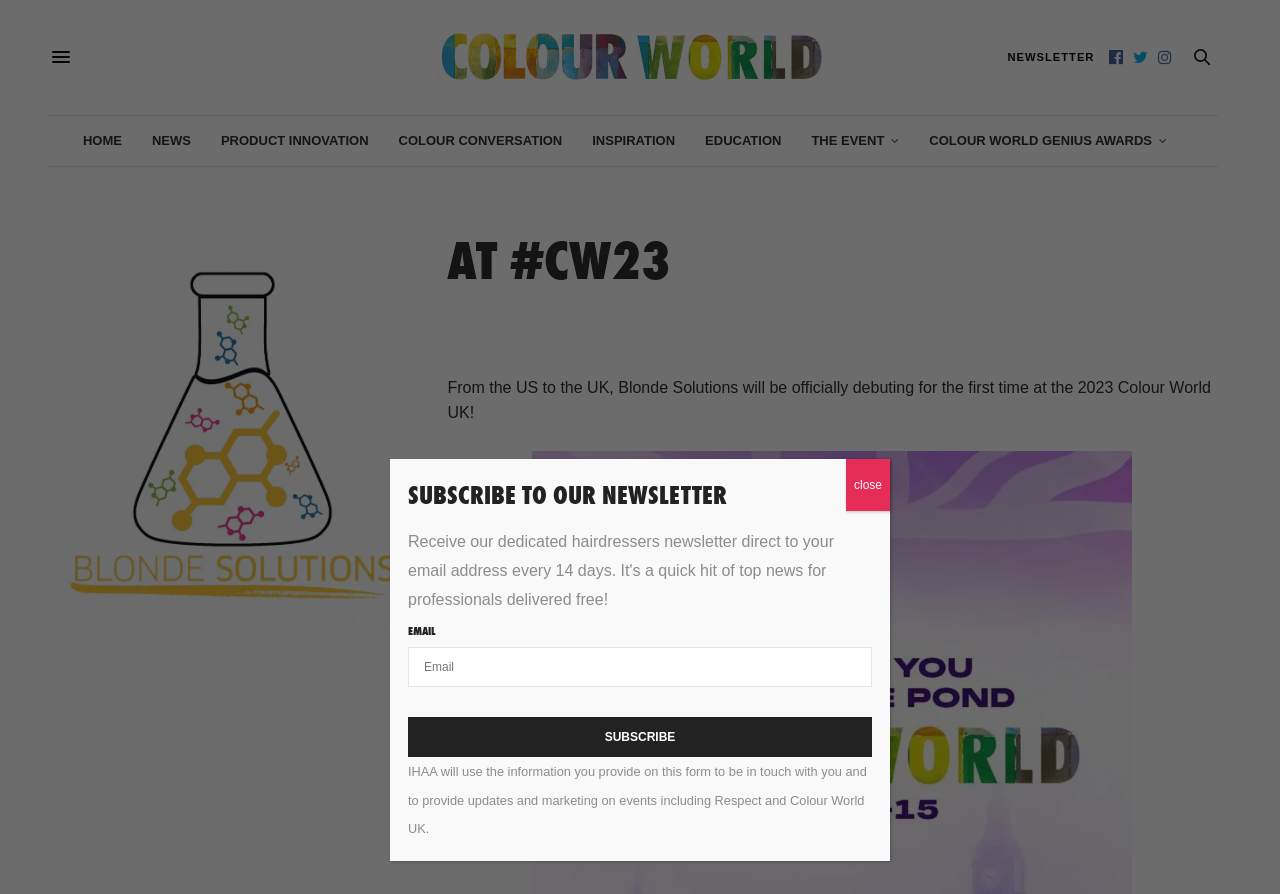Articulate a complete and detailed caption of the webpage elements.

The webpage appears to be promoting Blonde Solutions' debut at the 2023 Colour World UK event. At the top left, there is a link to the Colour World website, accompanied by the Colour World logo. To the right of this, there are three social media links, represented by icons.

Below this, there is a navigation menu with seven links: HOME, NEWS, PRODUCT INNOVATION, COLOUR CONVERSATION, INSPIRATION, EDUCATION, and THE EVENT. The EVENT link has a small icon next to it.

The main content of the page is focused on the debut of Blonde Solutions at the 2023 Colour World UK event. There is a large image on the left, taking up about a third of the page, and a heading that reads "AT #CW23" above a paragraph of text that describes the debut. The text explains that Blonde Solutions will be officially debuting for the first time at the 2023 Colour World UK event.

To the right of this, there is a newsletter subscription form. The form has a heading that reads "SUBSCRIBE TO OUR NEWSLETTER" and a brief description of the newsletter. There is a textbox to enter an email address, a subscribe button, and a paragraph of text that explains how the provided information will be used.

At the bottom right of the page, there is a close button with the text "close" next to it.